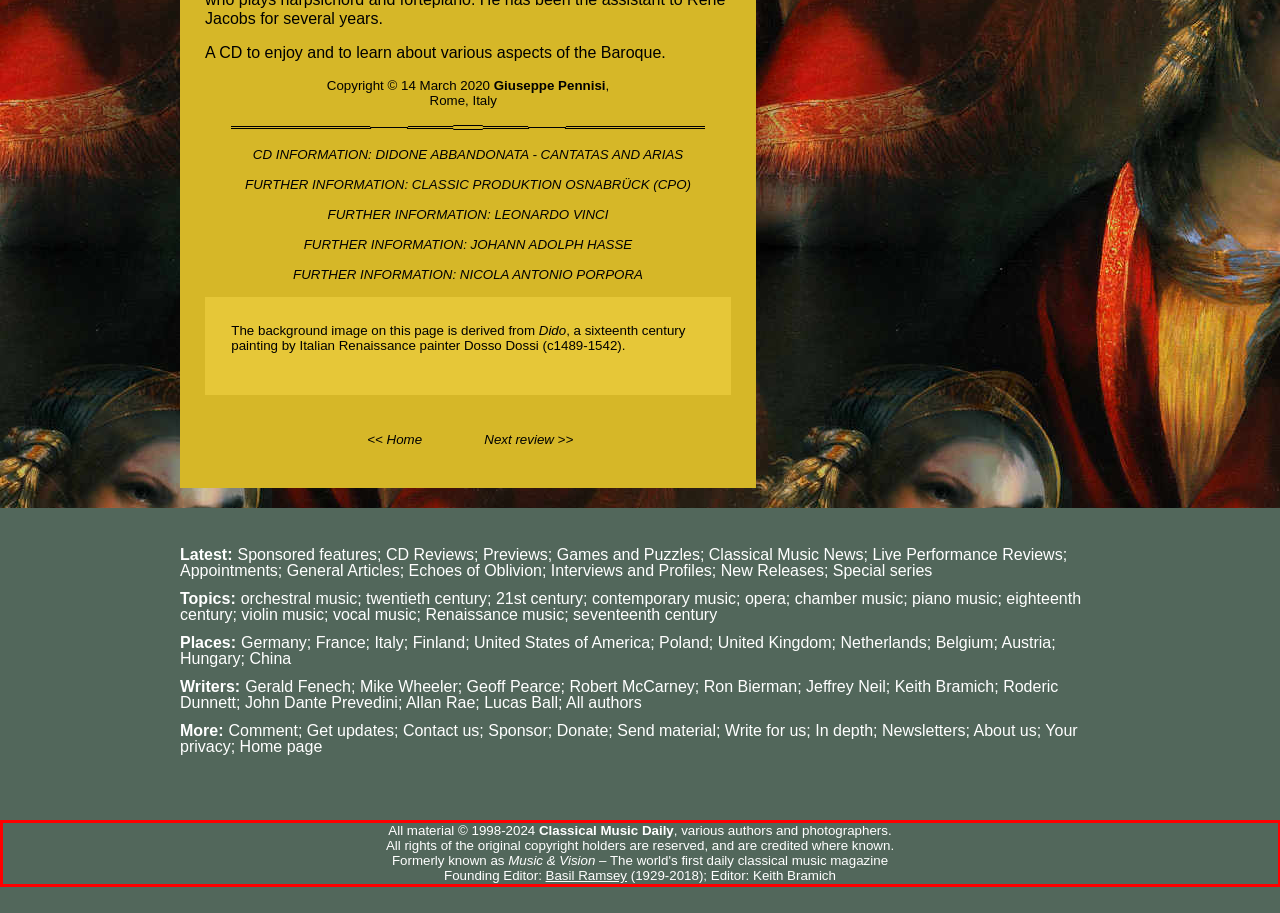You have a screenshot of a webpage with a red bounding box. Identify and extract the text content located inside the red bounding box.

All material © 1998-2024 Classical Music Daily, various authors and photographers. All rights of the original copyright holders are reserved, and are credited where known. Formerly known as Music & Vision – The world's first daily classical music magazine Founding Editor: Basil Ramsey (1929-2018); Editor: Keith Bramich